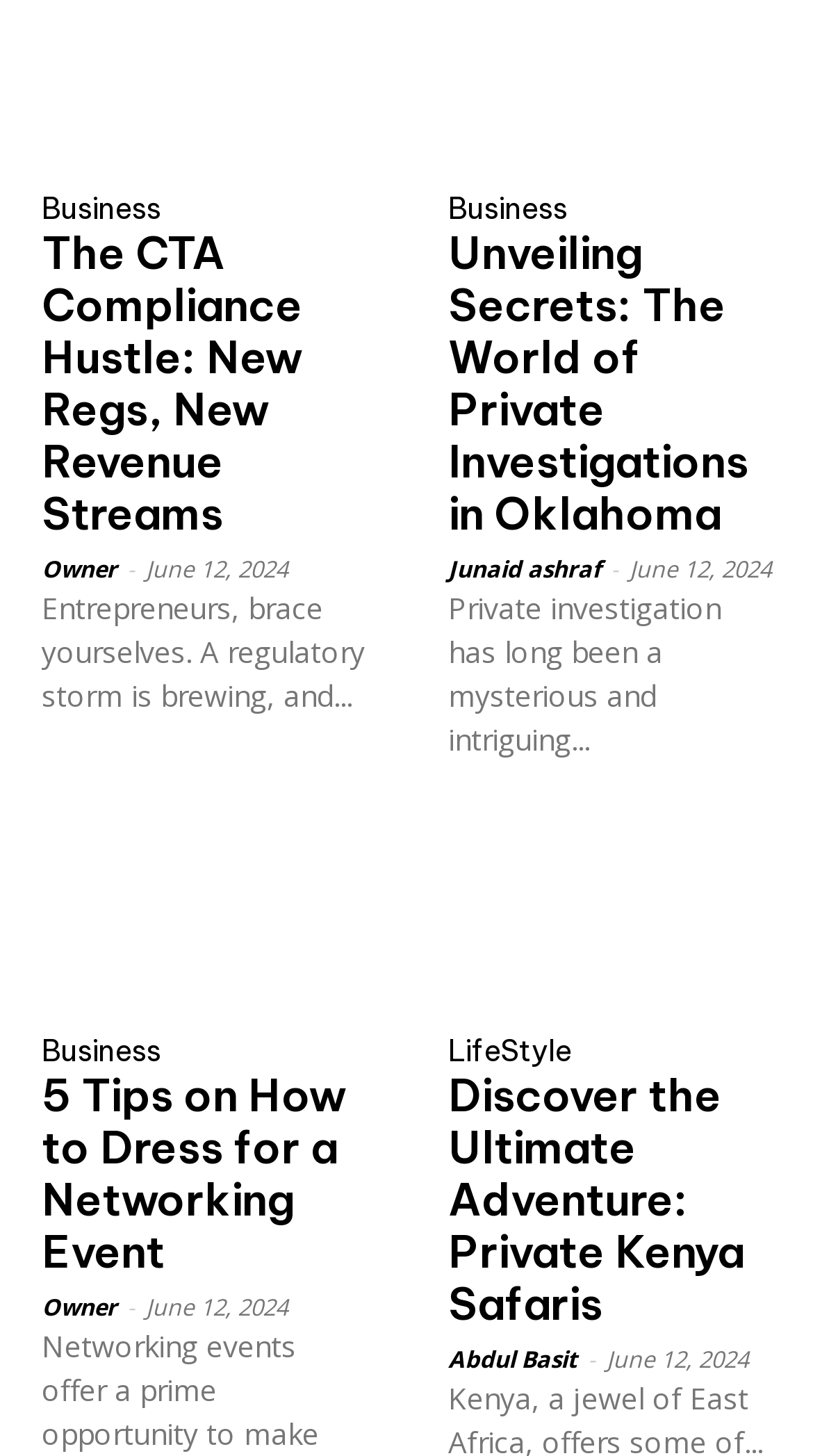Please specify the coordinates of the bounding box for the element that should be clicked to carry out this instruction: "Check the post dated June 12, 2024". The coordinates must be four float numbers between 0 and 1, formatted as [left, top, right, bottom].

[0.179, 0.379, 0.354, 0.401]